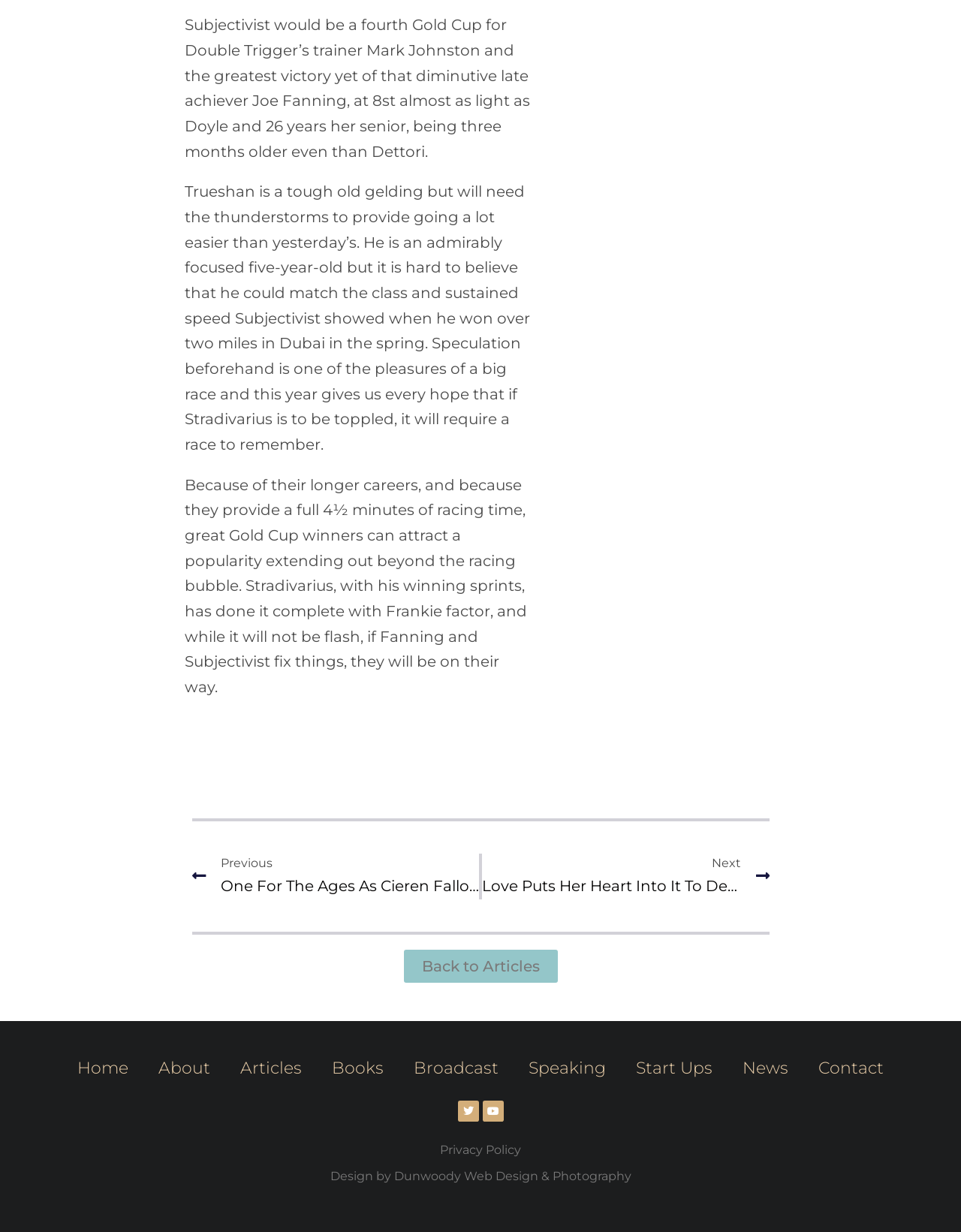With reference to the screenshot, provide a detailed response to the question below:
What is the topic of the article?

Based on the content of the article, it appears to be discussing horse racing, specifically the Gold Cup and the performance of horses and jockeys.